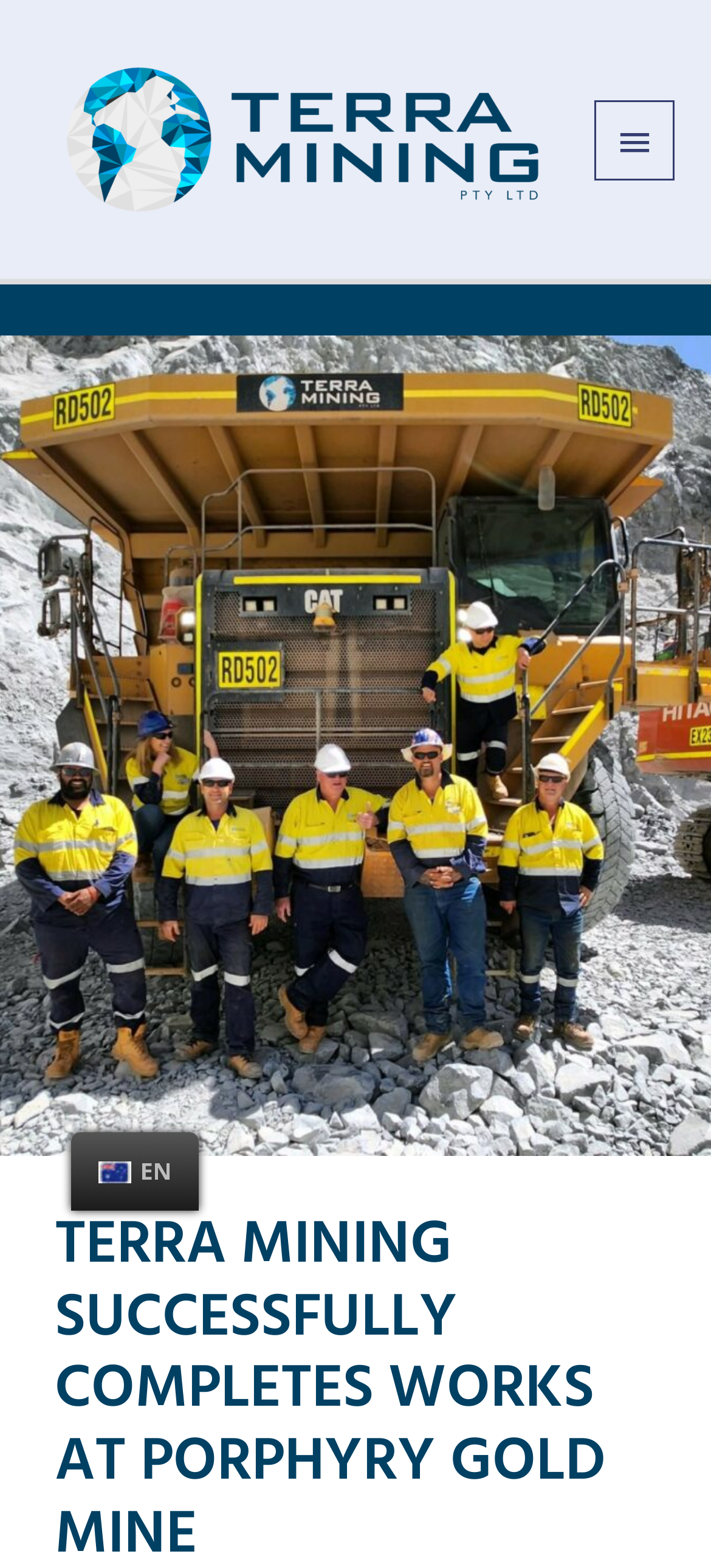Find the bounding box coordinates for the HTML element specified by: "alt="terramining.com.au"".

[0.051, 0.076, 0.8, 0.098]